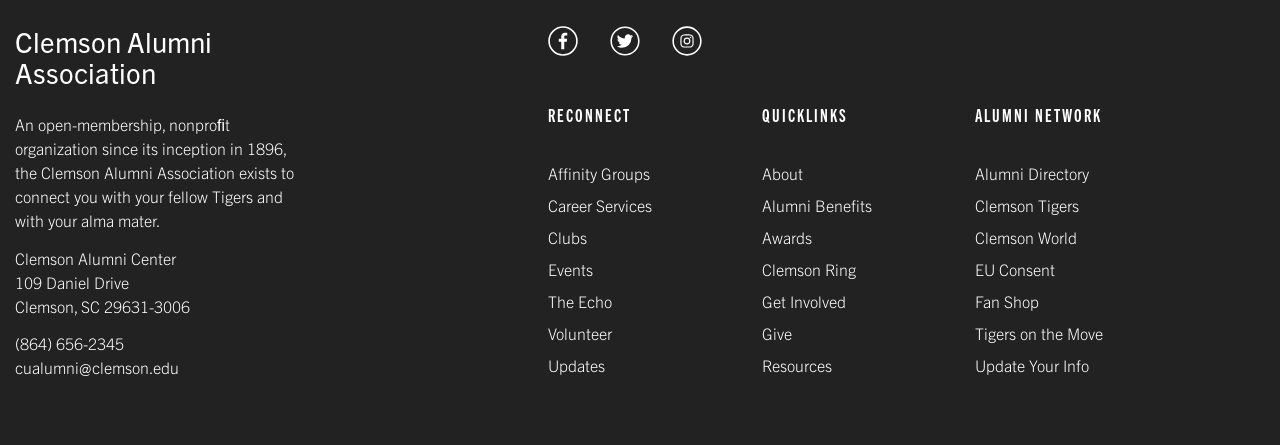Respond with a single word or phrase:
What is the name of the organization?

Clemson Alumni Association